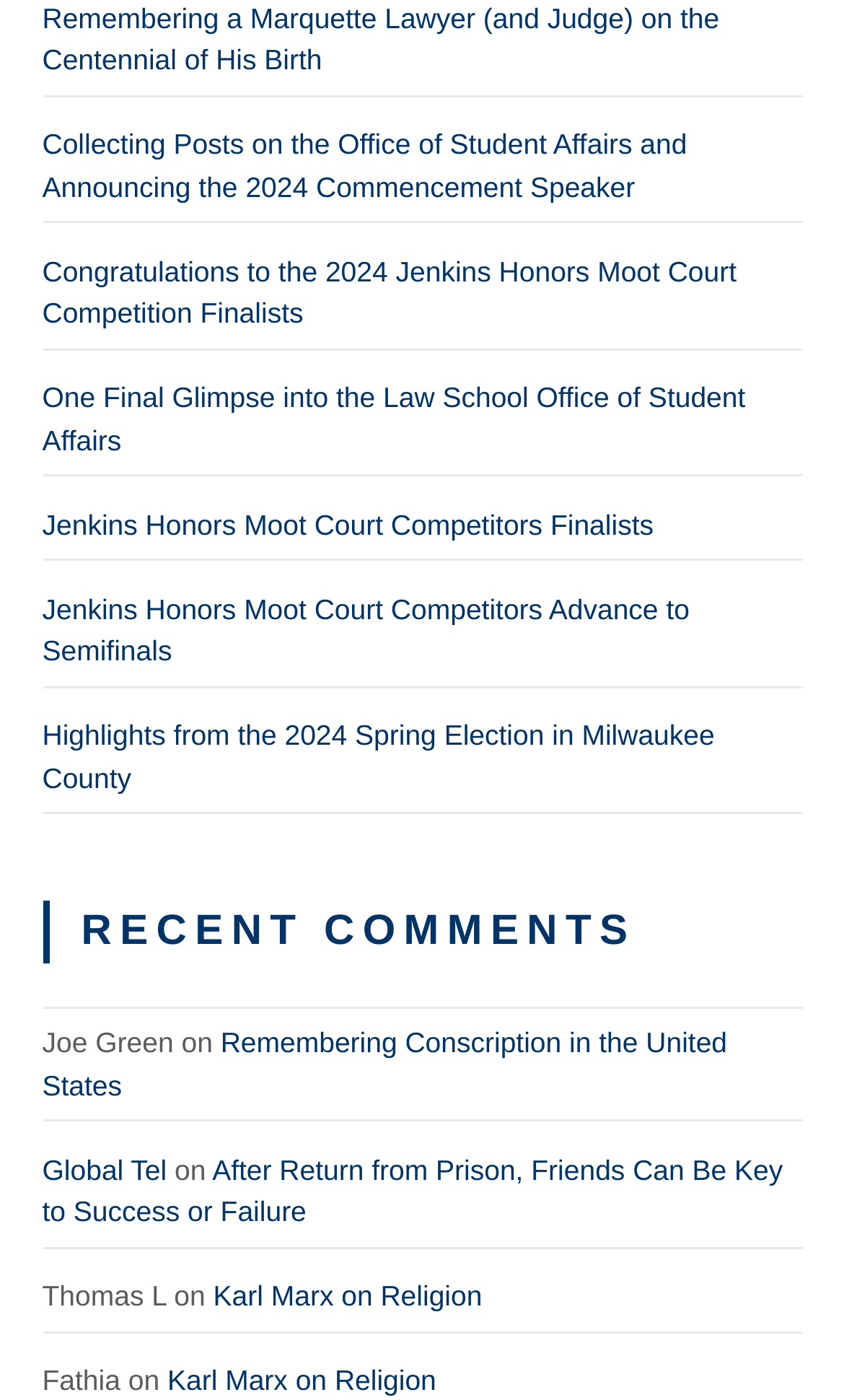Determine the bounding box coordinates of the clickable region to execute the instruction: "Read 'Remembering Conscription in the United States'". The coordinates should be four float numbers between 0 and 1, denoted as [left, top, right, bottom].

[0.05, 0.734, 0.862, 0.787]